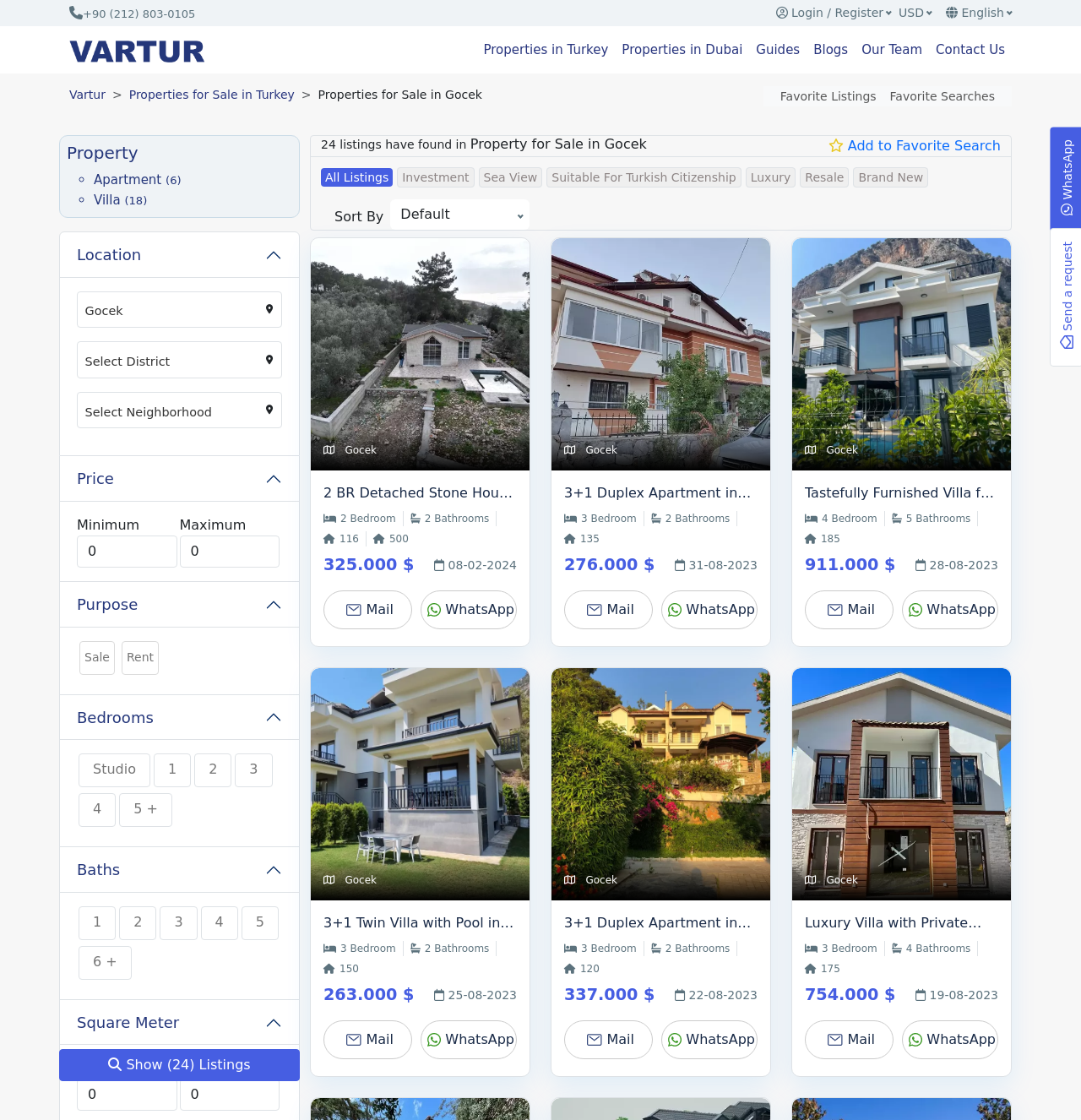What type of property is being displayed?
Look at the screenshot and provide an in-depth answer.

The webpage is displaying a property listing for a '2 BR Detached Stone House in Göcek', which suggests that the type of property being displayed is a detached stone house.